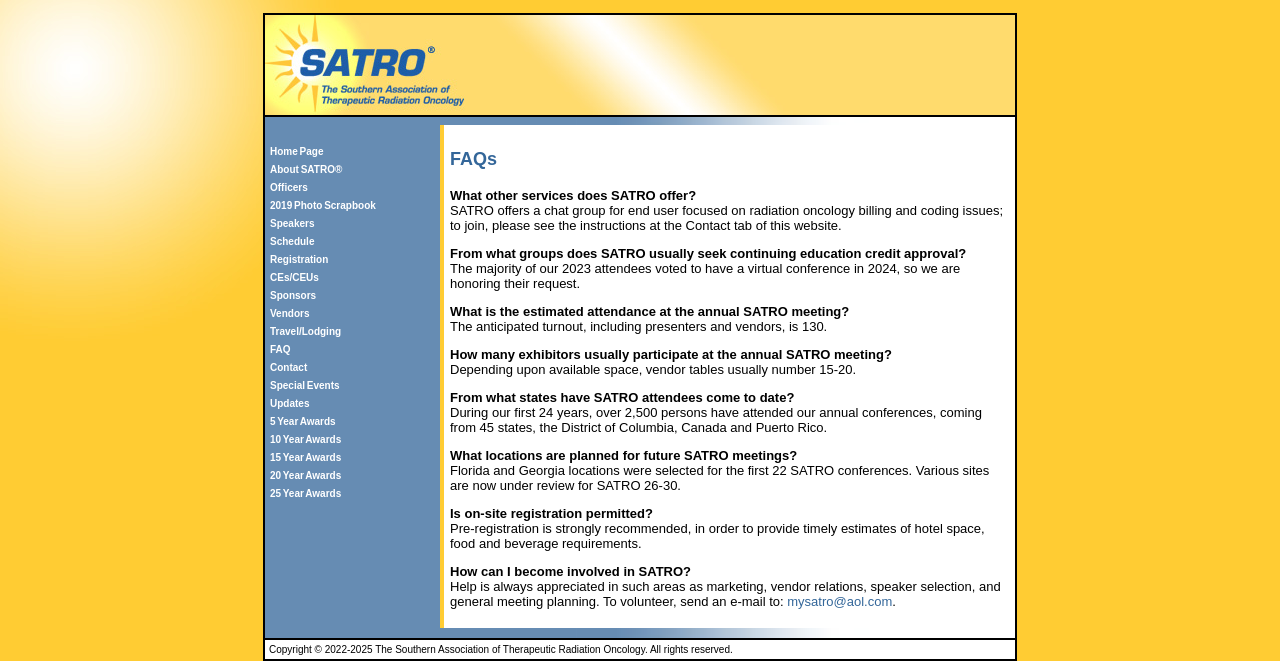What is the purpose of SATRO's chat group?
Relying on the image, give a concise answer in one word or a brief phrase.

Radiation oncology billing and coding issues